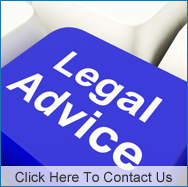Give a detailed account of the contents of the image.

The image features a prominent blue keyboard key labeled "Legal Advice," emphasizing the importance of seeking professional legal support. Below the key, a lighter gray band reads "Click Here To Contact Us," inviting viewers to reach out for assistance. This visual representation caters to individuals looking for legal guidance, particularly those navigating family law issues, such as divorce, child custody, and child support. It is part of a wider context on the website of Kallemeyn & Kallemeyn, a Minnesota law firm that offers mediation and legal services.